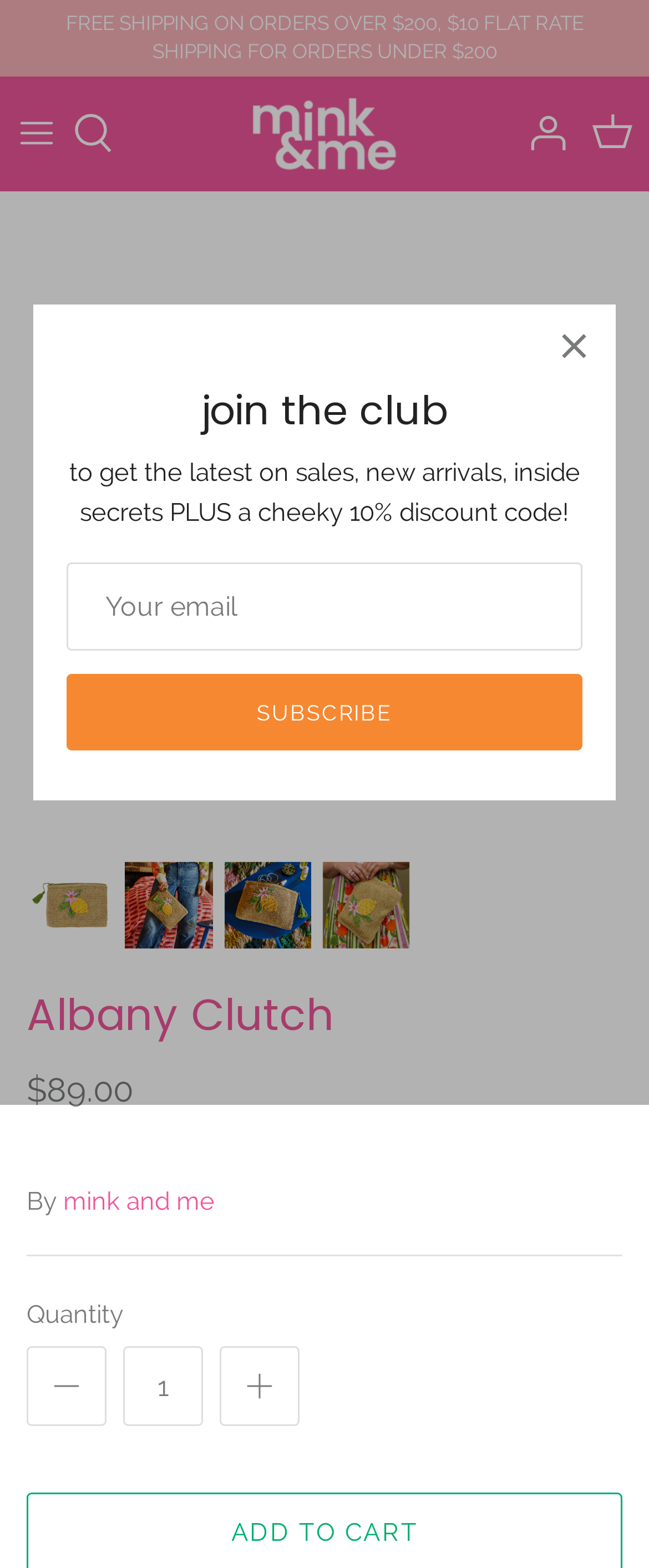Please identify the bounding box coordinates of the element that needs to be clicked to execute the following command: "Click on the 'Close' button". Provide the bounding box using four float numbers between 0 and 1, formatted as [left, top, right, bottom].

[0.828, 0.197, 0.941, 0.244]